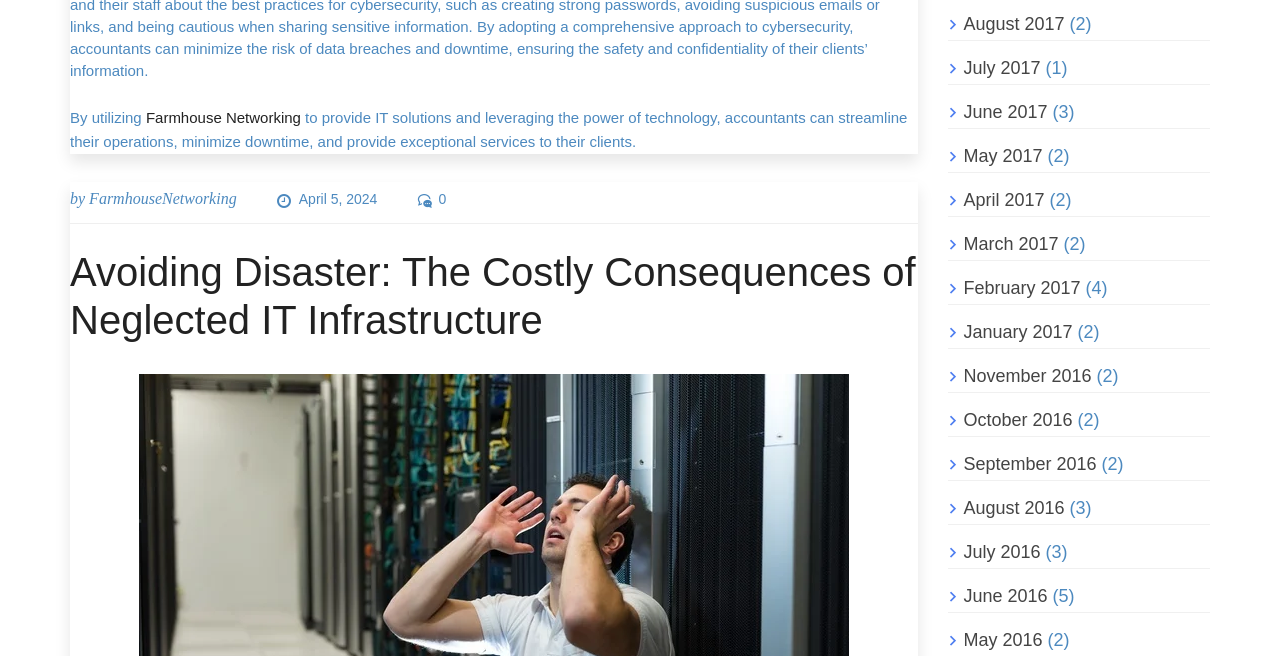What is the name of the company providing IT solutions?
Give a one-word or short phrase answer based on the image.

Farmhouse Networking